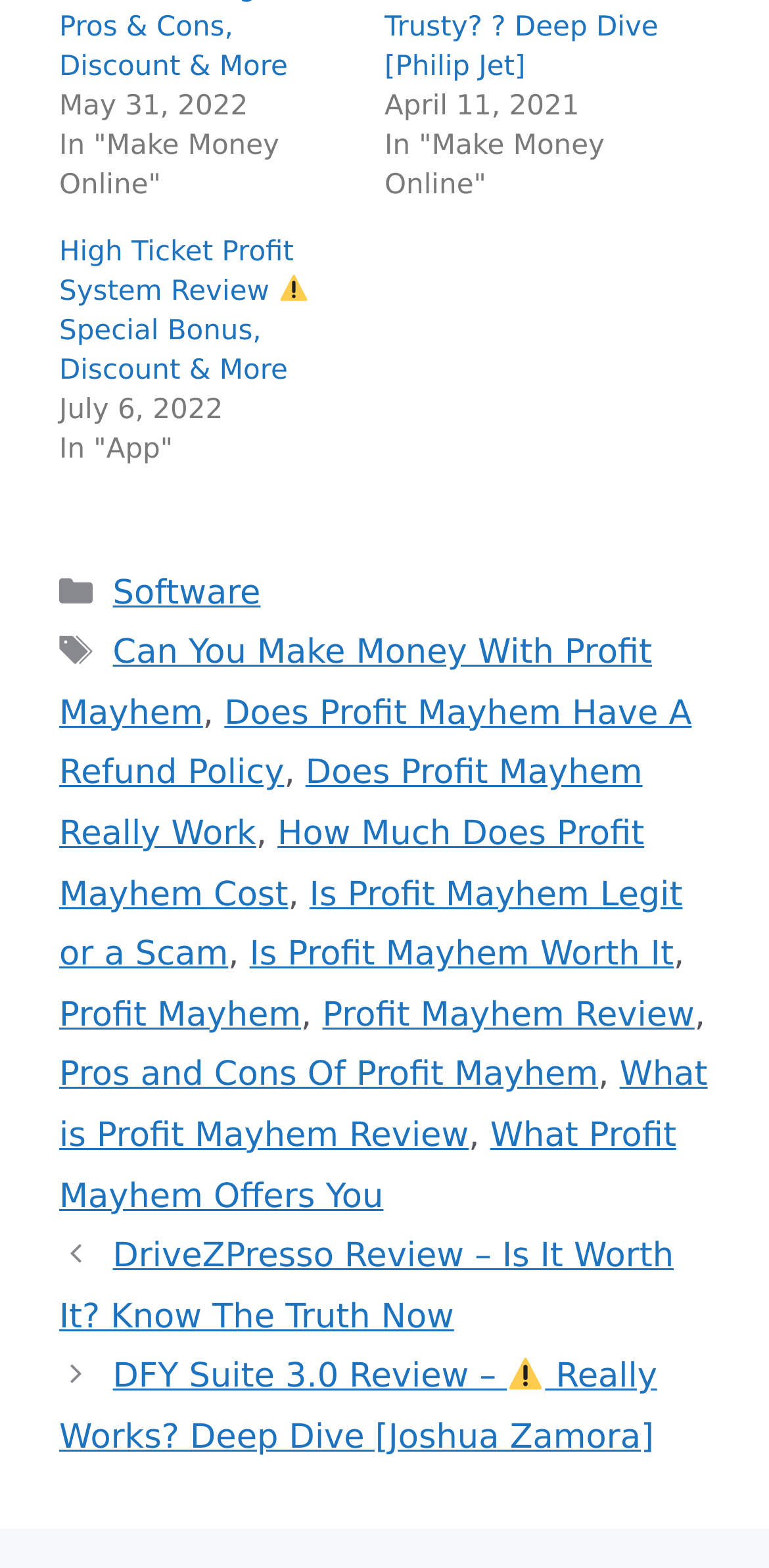Provide the bounding box coordinates of the section that needs to be clicked to accomplish the following instruction: "Click on the 'Profit Mayhem Review' link."

[0.419, 0.635, 0.903, 0.66]